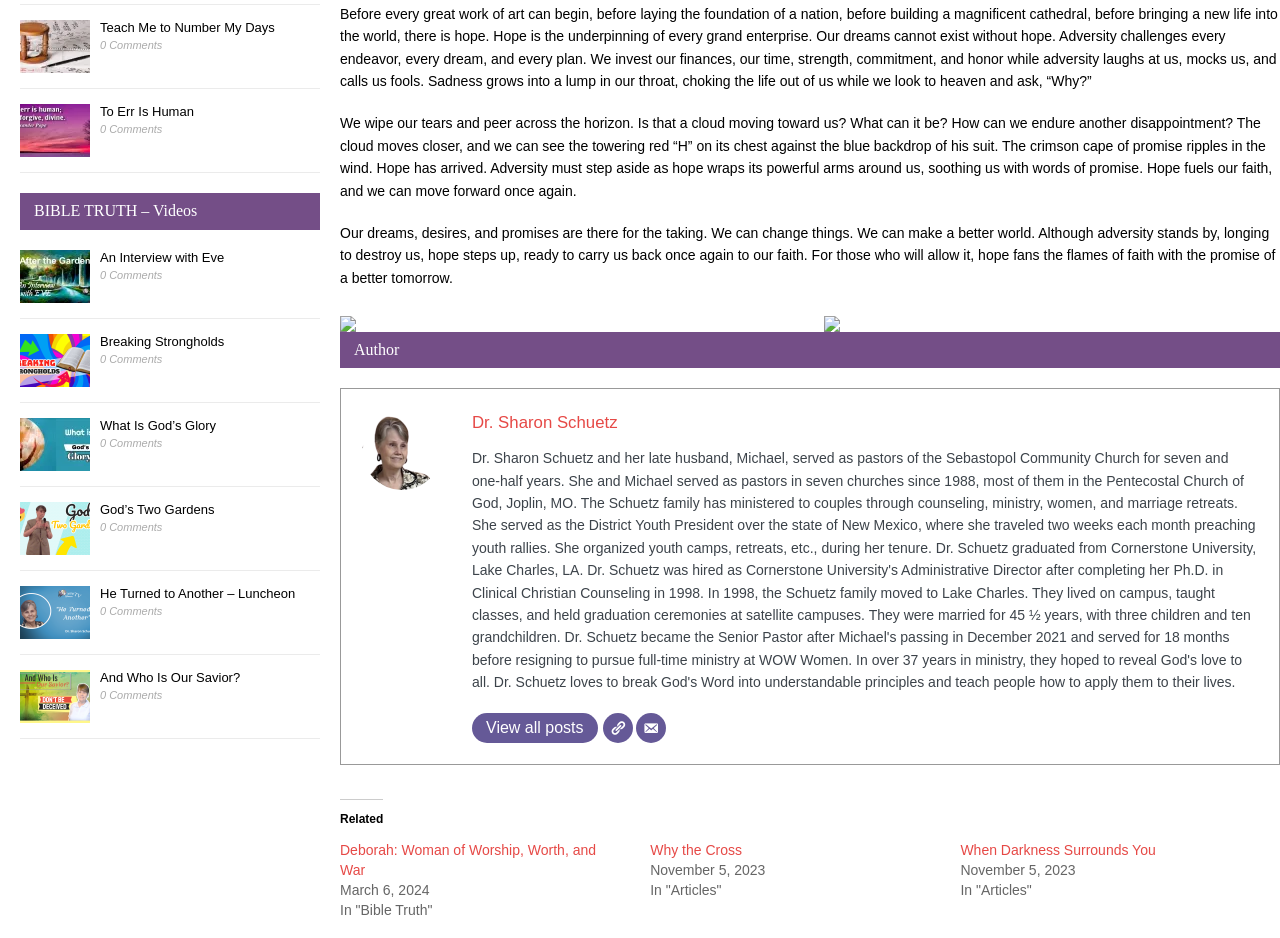Can you identify the bounding box coordinates of the clickable region needed to carry out this instruction: 'Read the article 'Teach Me to Number My Days''? The coordinates should be four float numbers within the range of 0 to 1, stated as [left, top, right, bottom].

[0.016, 0.058, 0.07, 0.074]